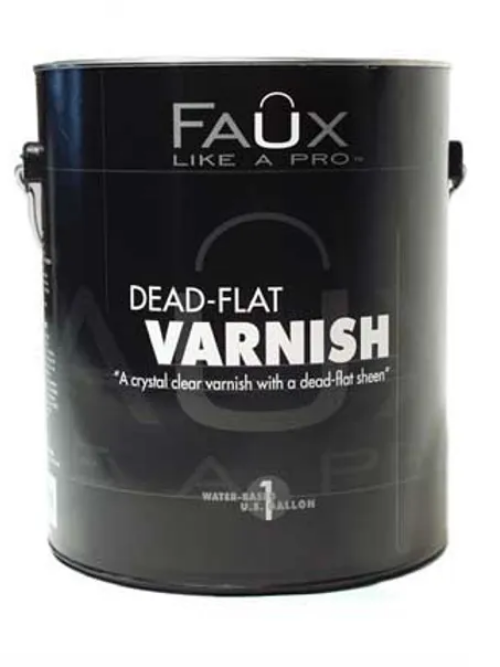Give a one-word or phrase response to the following question: What is the finish of the varnish?

Dead-flat